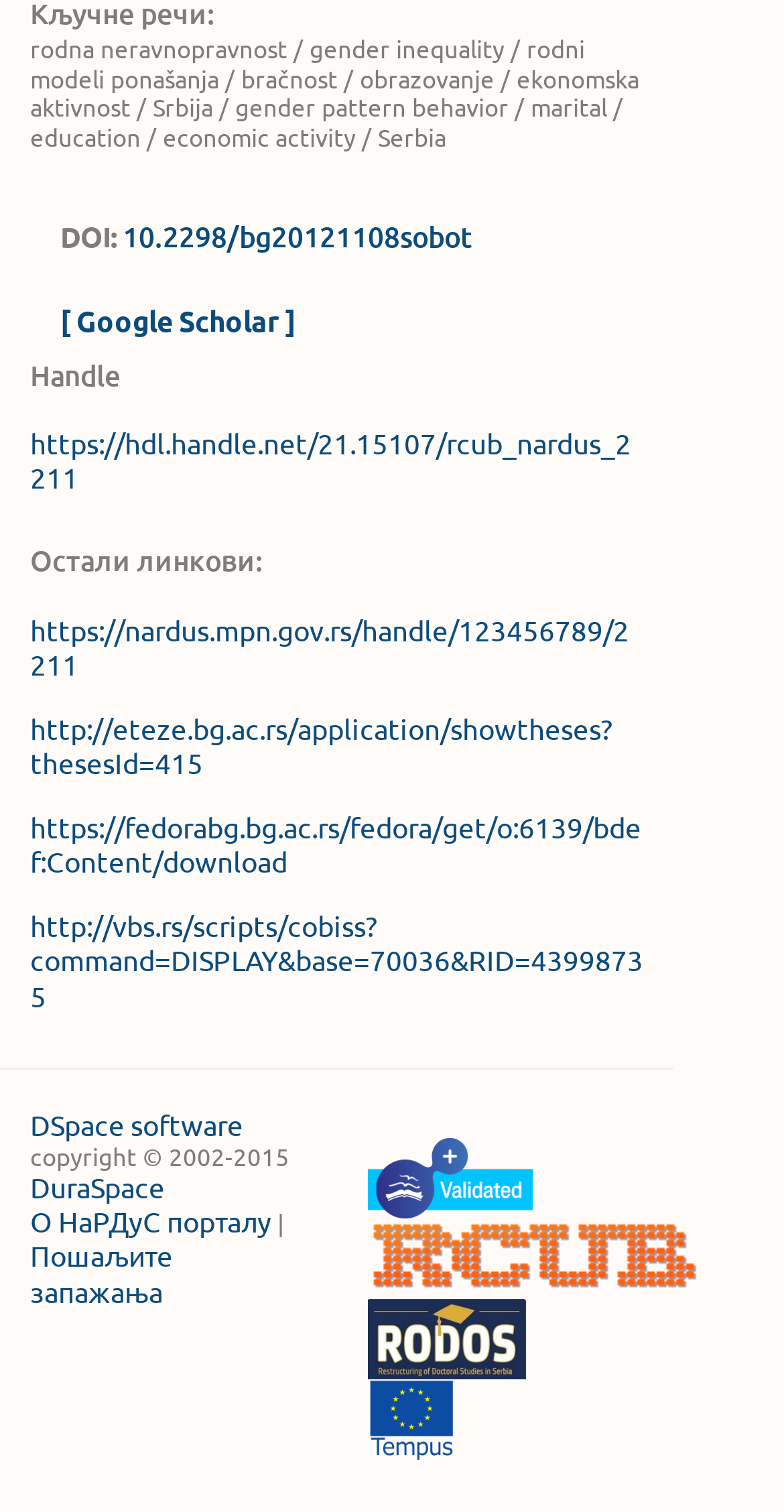Identify the bounding box coordinates for the region to click in order to carry out this instruction: "Access Handle link". Provide the coordinates using four float numbers between 0 and 1, formatted as [left, top, right, bottom].

[0.038, 0.284, 0.805, 0.328]